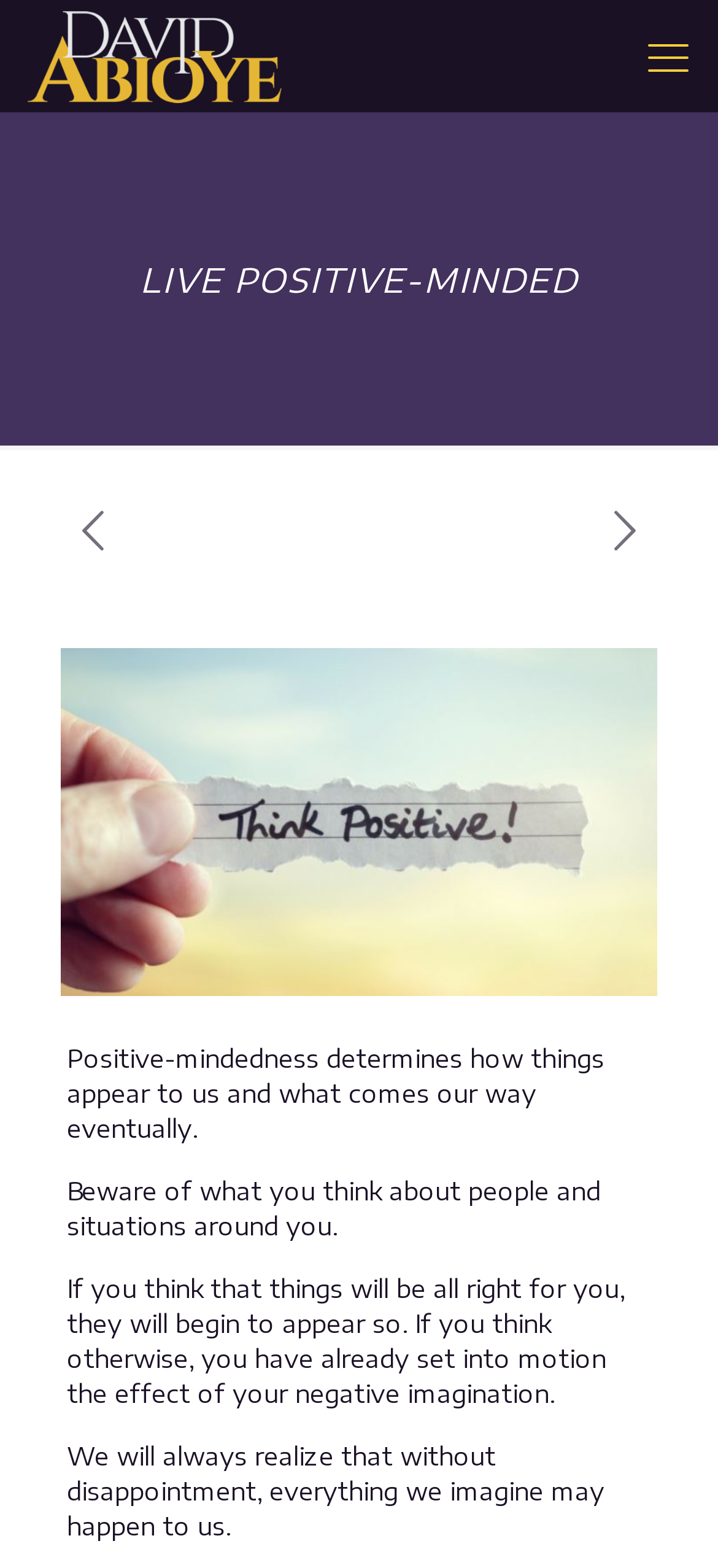Respond with a single word or phrase for the following question: 
What is the name of the author mentioned?

David Abioye